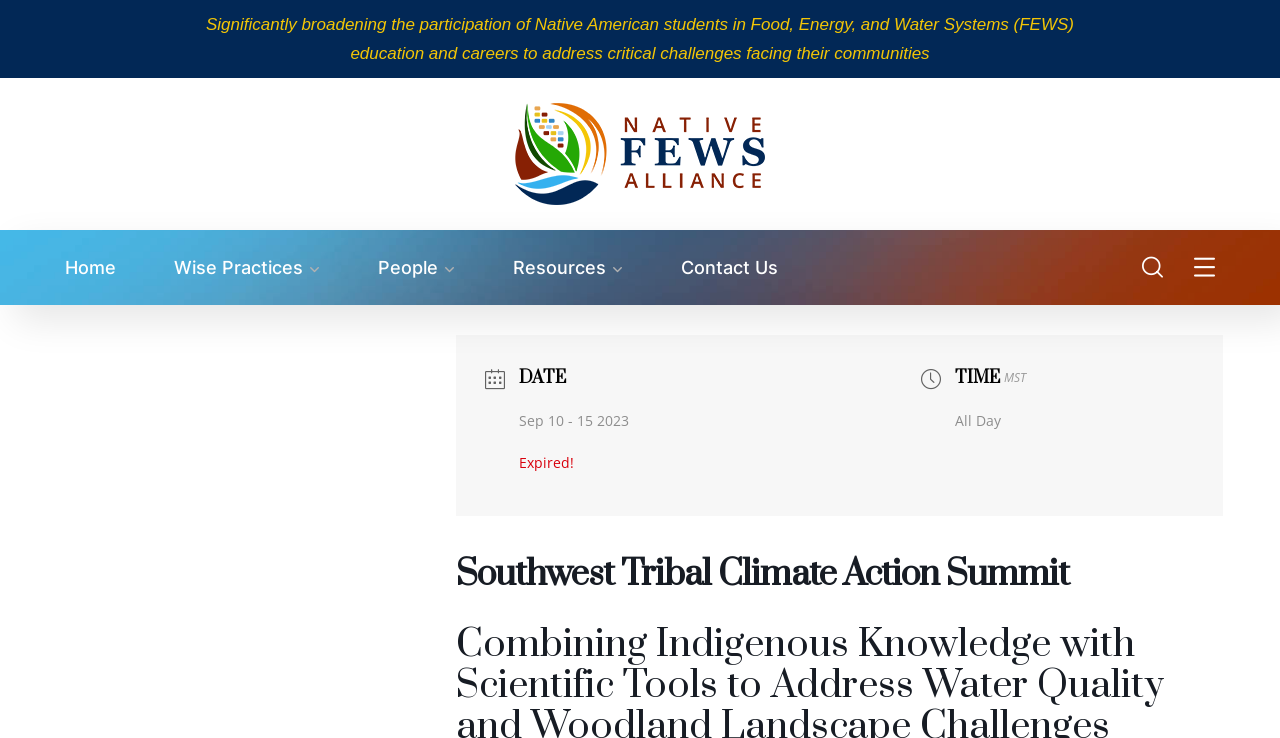What is the time zone of the event?
Answer the question using a single word or phrase, according to the image.

MST